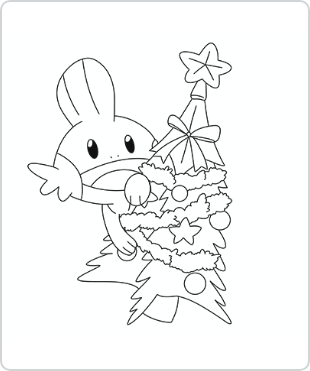What is distinctive about Mudkip?
Please answer the question with a single word or phrase, referencing the image.

Fins